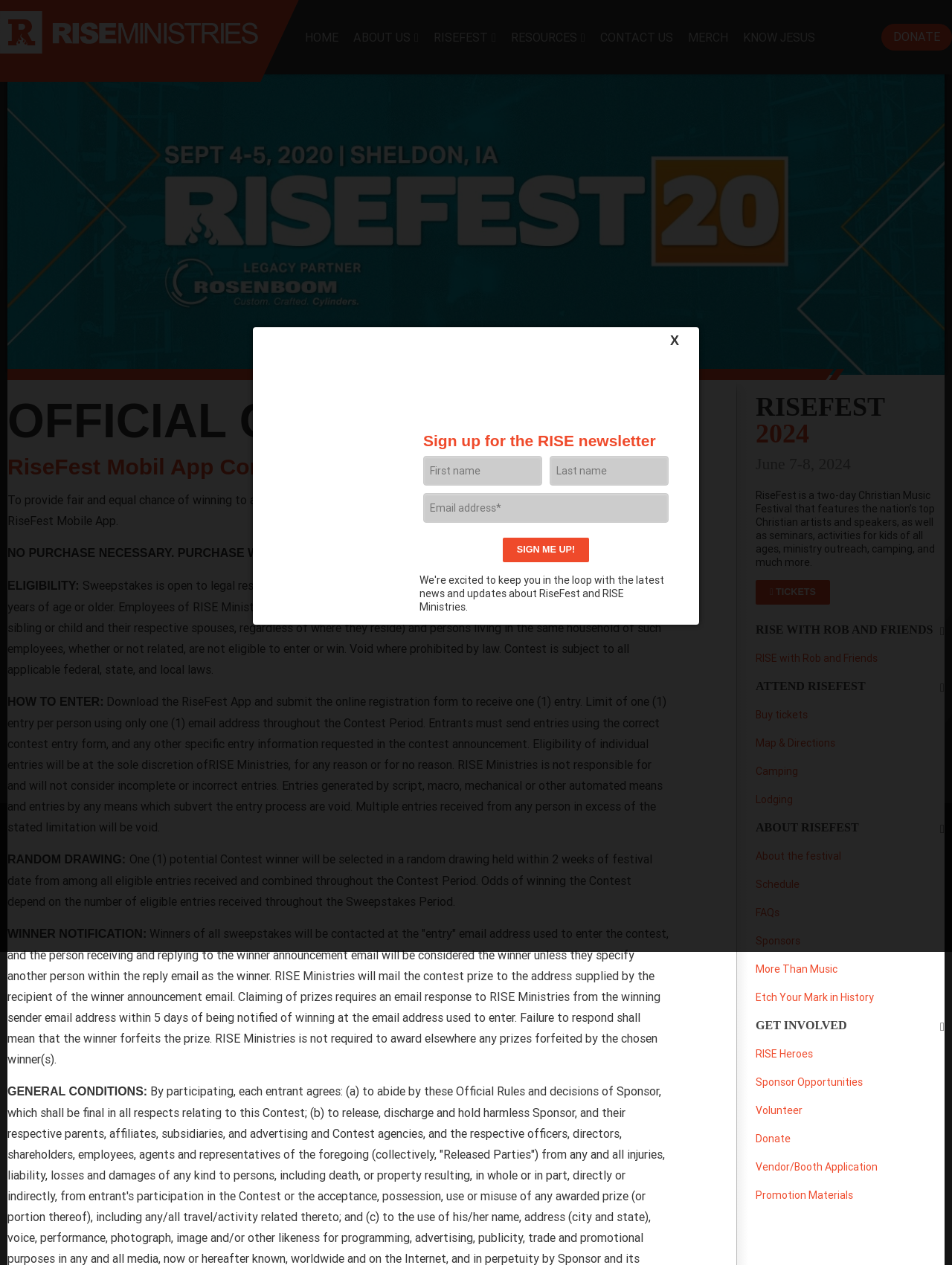Please identify the bounding box coordinates of the element's region that I should click in order to complete the following instruction: "Click the 'TICKETS' link". The bounding box coordinates consist of four float numbers between 0 and 1, i.e., [left, top, right, bottom].

[0.794, 0.459, 0.878, 0.478]